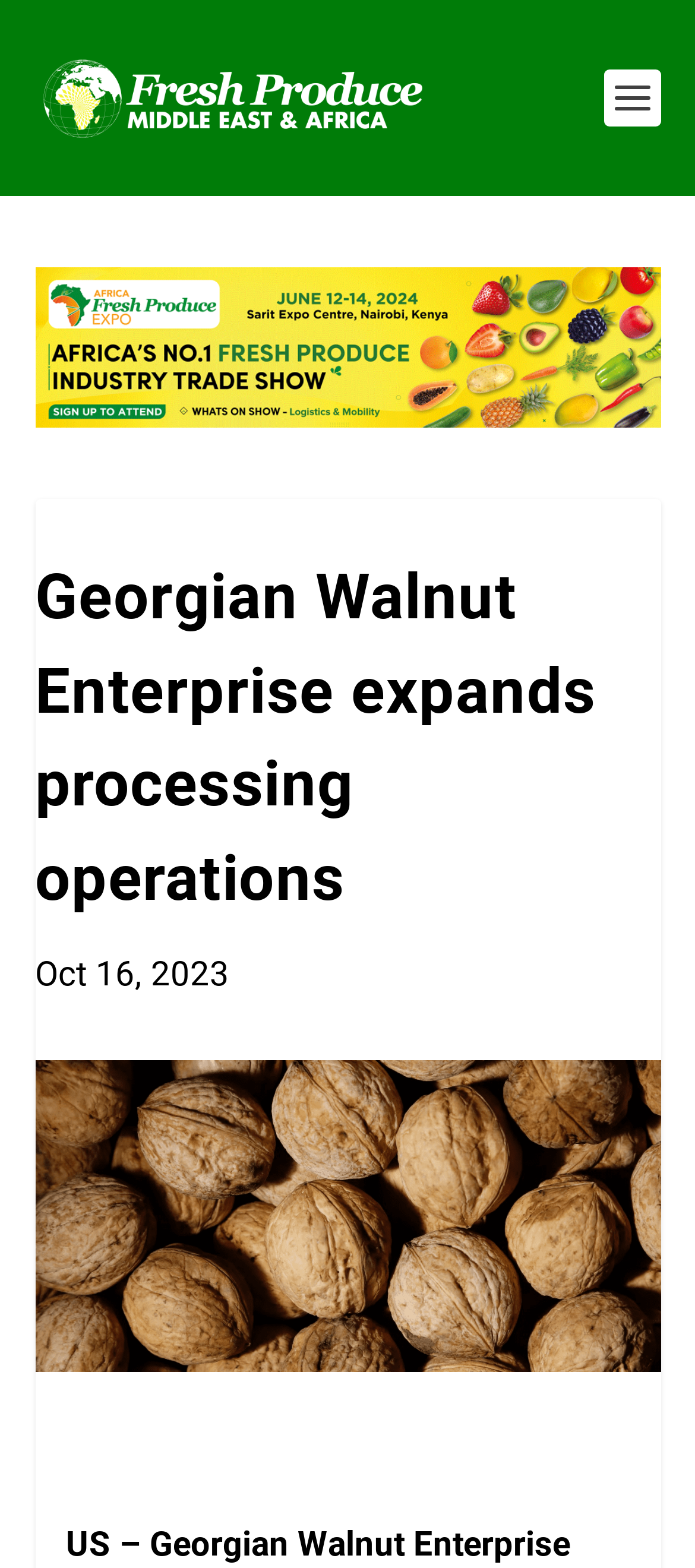Describe all visible elements and their arrangement on the webpage.

The webpage appears to be an article page from Fresh Produce Middle East & Africa Magazine. At the top, there is a link to the magazine's homepage, accompanied by a small image of the magazine's logo. This element is positioned near the top-left corner of the page.

Below the magazine's logo, there is a large advertisement that spans almost the entire width of the page. The advertisement is accompanied by an image.

The main content of the page is an article with the title "Georgian Walnut Enterprise expands processing operations". This title is a heading and is positioned below the advertisement. The title is followed by a date, "Oct 16, 2023", which is displayed in a smaller font.

Below the date, there is a large image related to the article, which takes up a significant portion of the page. The image is positioned near the center of the page, spanning from the left edge to the right edge.